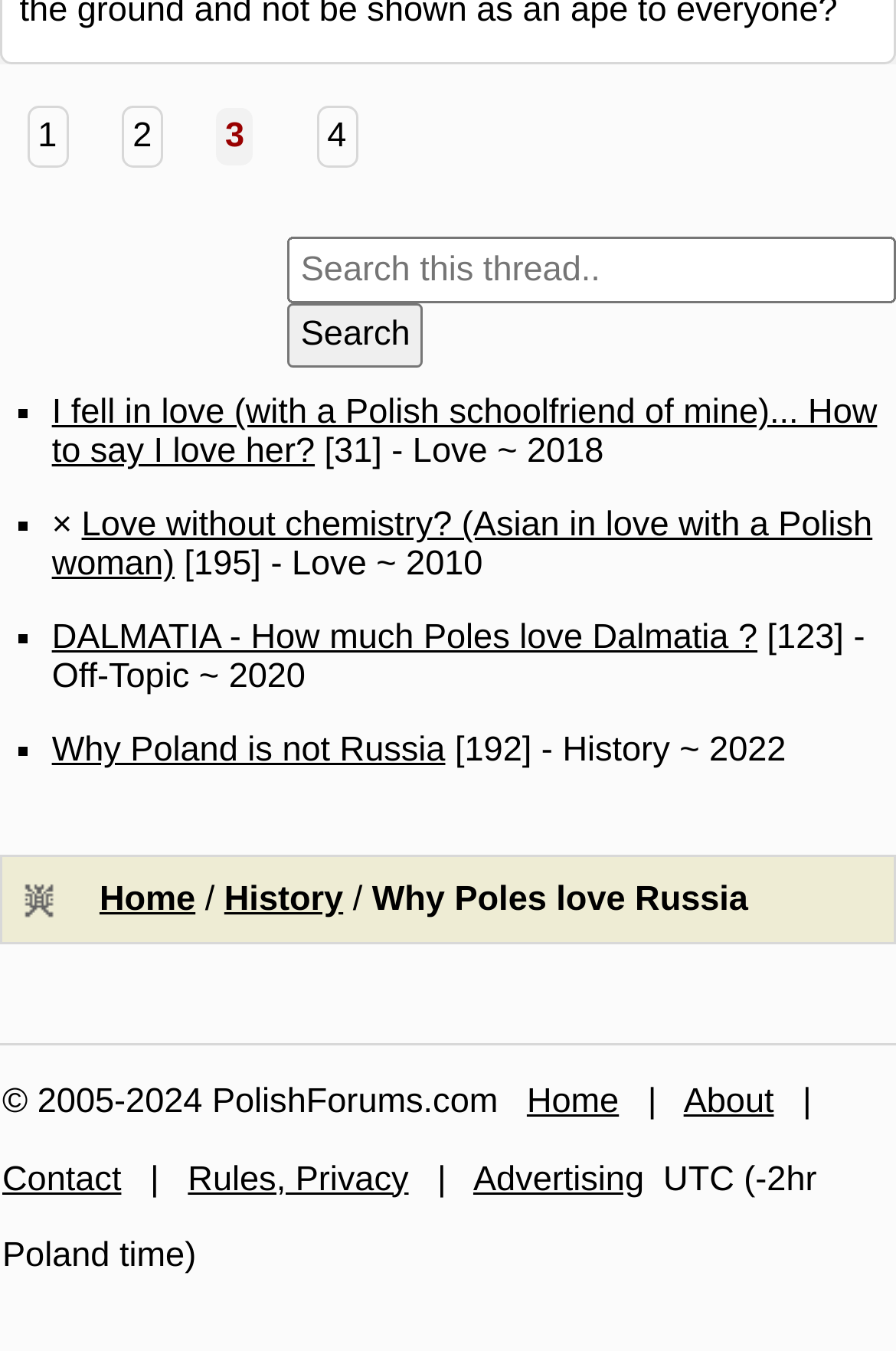Respond with a single word or phrase:
How many links are on the webpage?

11